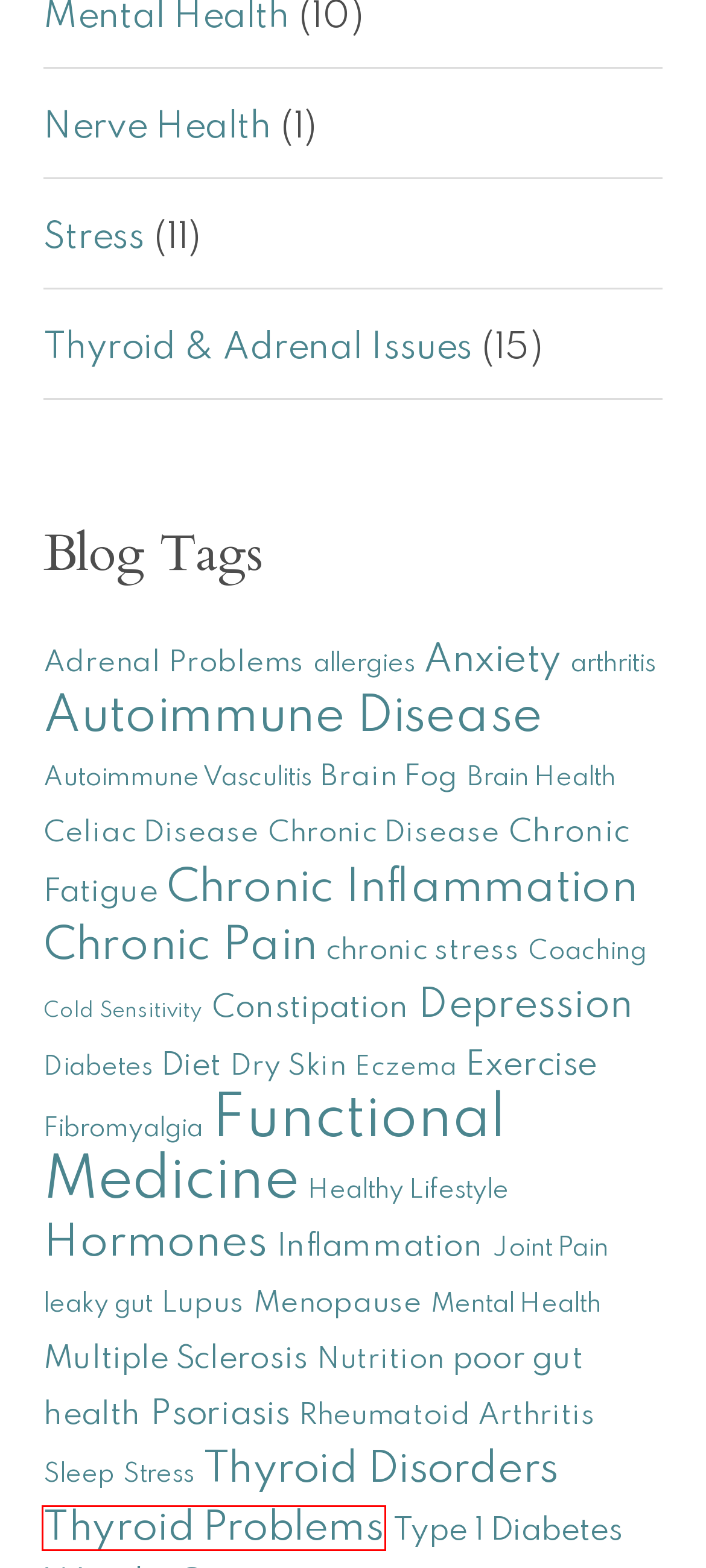Analyze the screenshot of a webpage with a red bounding box and select the webpage description that most accurately describes the new page resulting from clicking the element inside the red box. Here are the candidates:
A. Tri-Cities Functional Medicine - Depression Archives
B. Tri-Cities Functional Medicine - Coaching Archives
C. Tri-Cities Functional Medicine - Fibromyalgia Archives
D. Tri-Cities Functional Medicine - Lupus Archives
E. Tri-Cities Functional Medicine - Autoimmune Disease Archives
F. Tri-Cities Functional Medicine - Thyroid Problems Archives
G. Tri-Cities Functional Medicine - Sleep Archives
H. Tri-Cities Functional Medicine - Nerve Health Archives

F